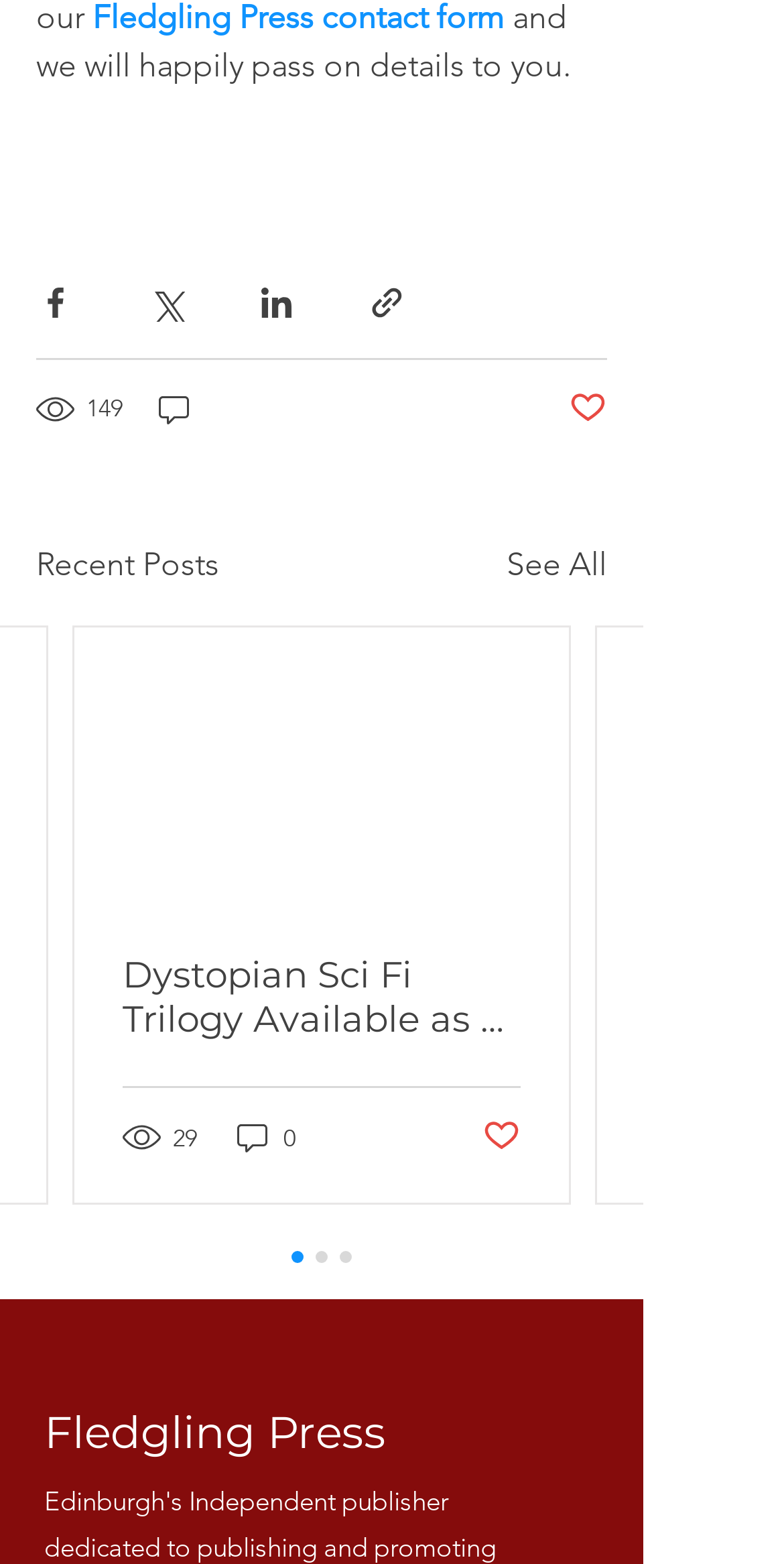How many comments does the first post have?
Look at the image and answer the question using a single word or phrase.

0